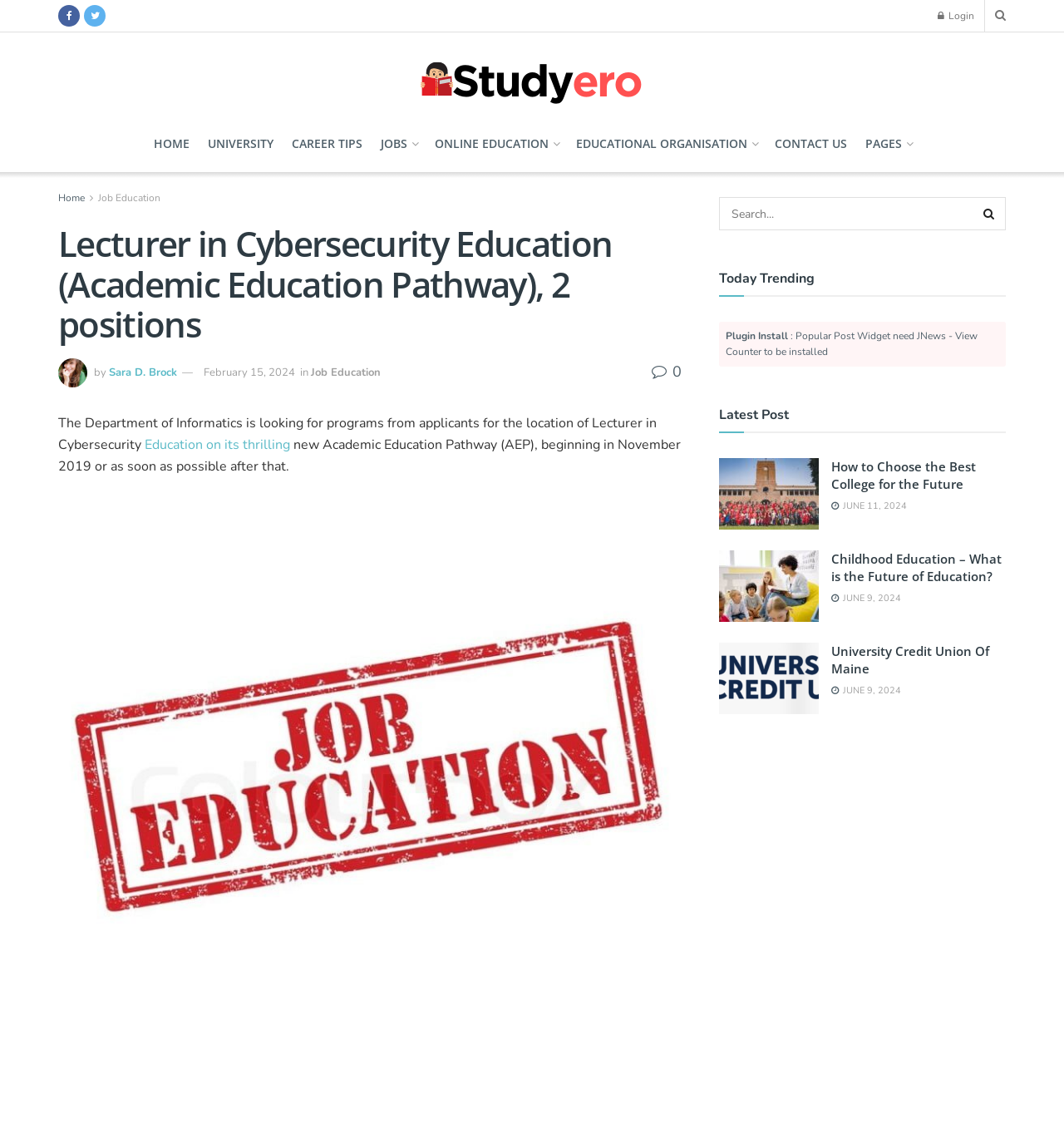What is the job title being advertised?
Based on the visual information, provide a detailed and comprehensive answer.

The job title is obtained from the heading element with the text 'Lecturer in Cybersecurity Education (Academic Education Pathway), 2 positions' which is located at the top of the webpage.